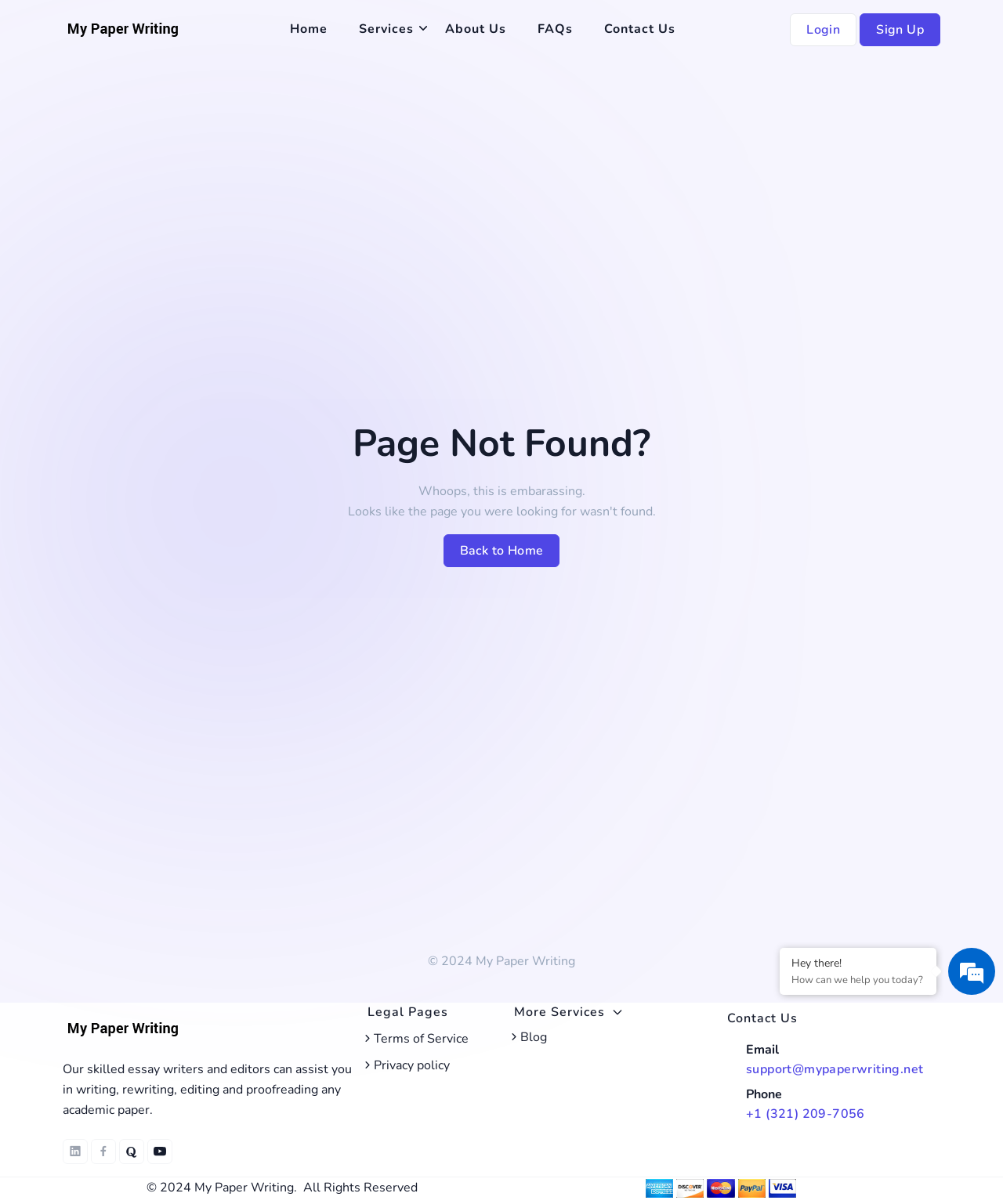Please pinpoint the bounding box coordinates for the region I should click to adhere to this instruction: "Learn more about the 'Terms of Service'".

[0.36, 0.856, 0.467, 0.87]